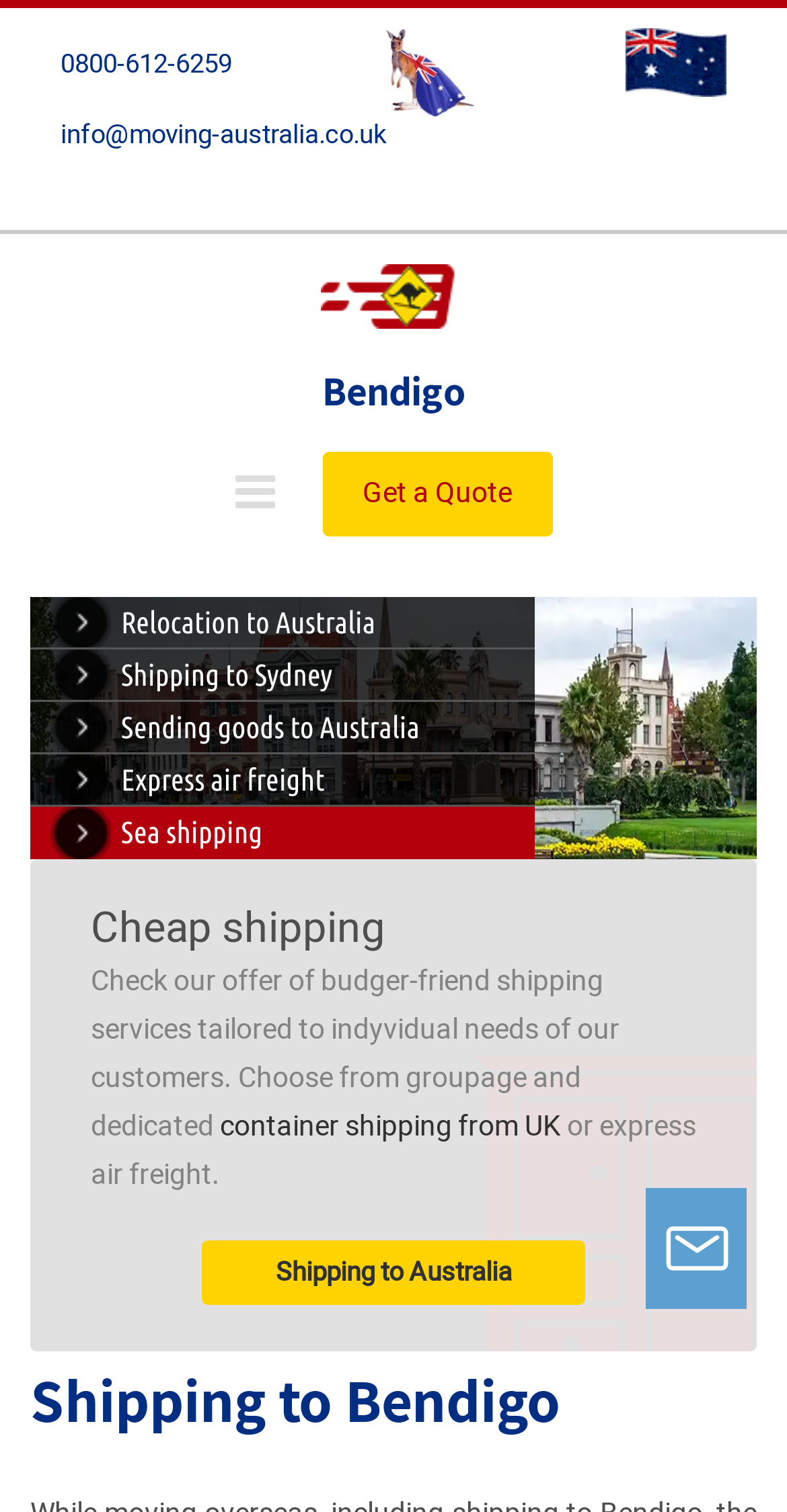Could you provide the bounding box coordinates for the portion of the screen to click to complete this instruction: "View April 2018"?

None